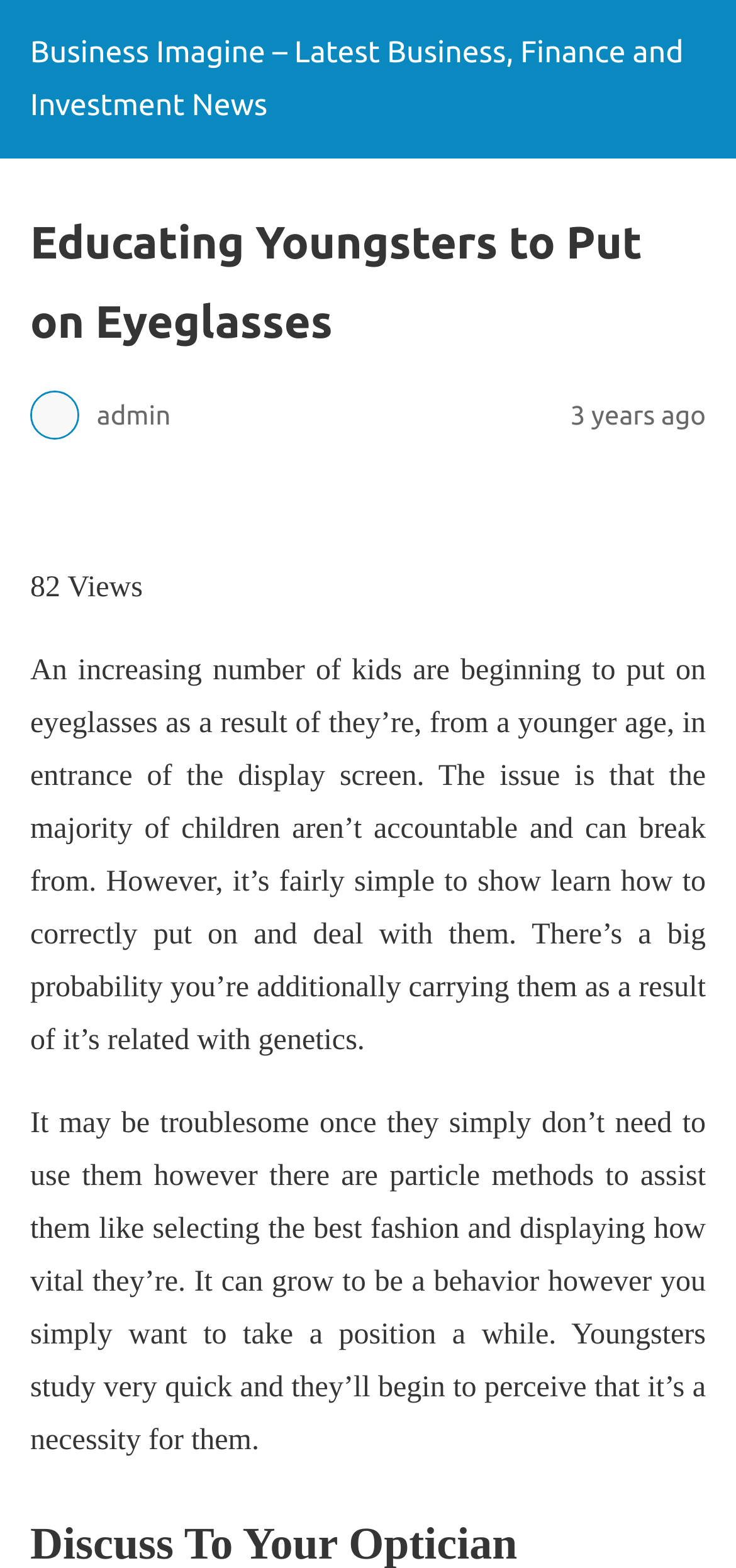Using the details in the image, give a detailed response to the question below:
What is the main challenge of kids wearing eyeglasses?

According to the text on the webpage, one of the main challenges of kids wearing eyeglasses is that they are not responsible and can break them, which is mentioned in the sentence 'The issue is that the majority of children aren’t accountable and can break them'.